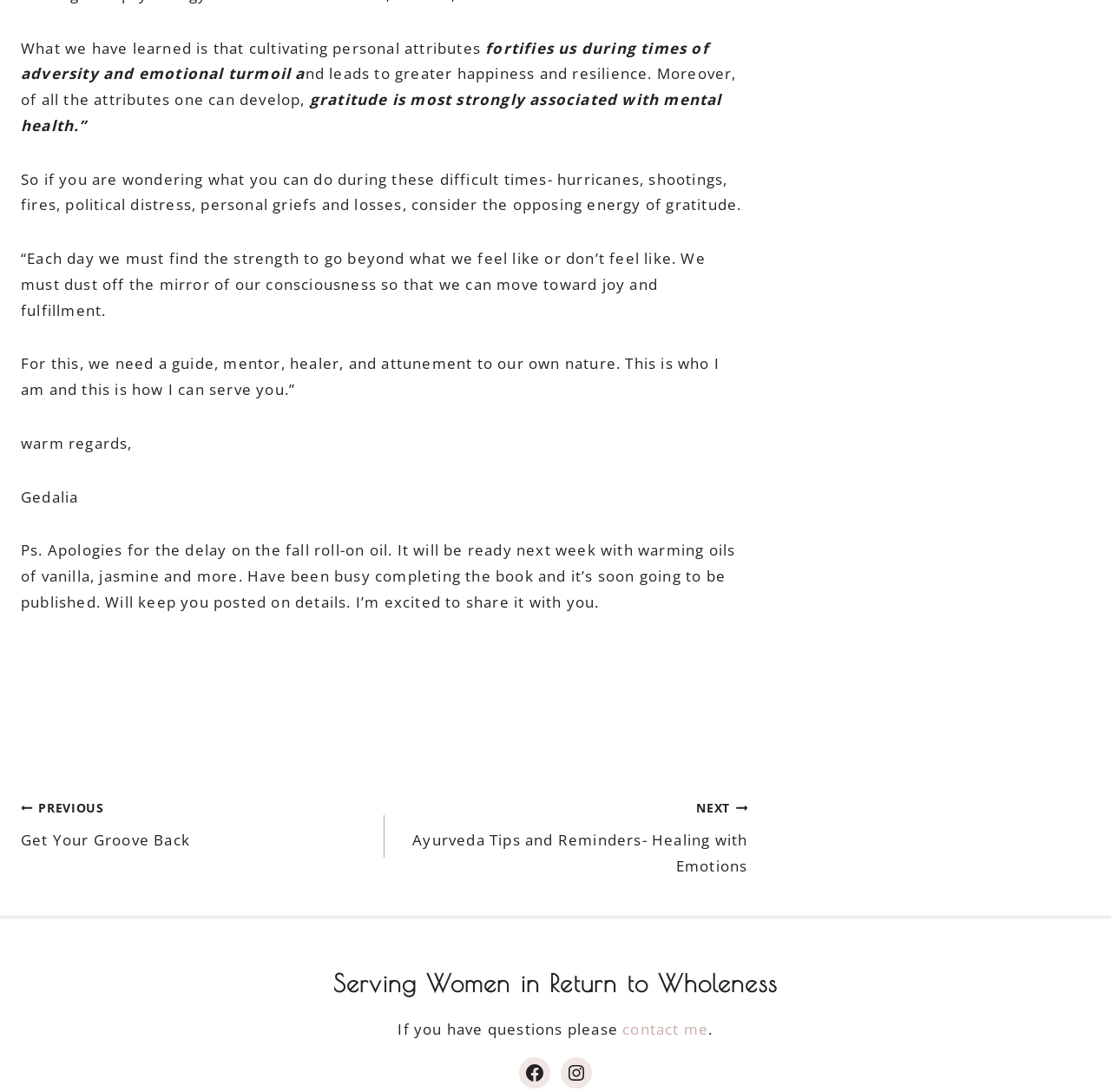Identify the coordinates of the bounding box for the element described below: "Previous PreviousGet Your Groove Back". Return the coordinates as four float numbers between 0 and 1: [left, top, right, bottom].

[0.019, 0.727, 0.346, 0.781]